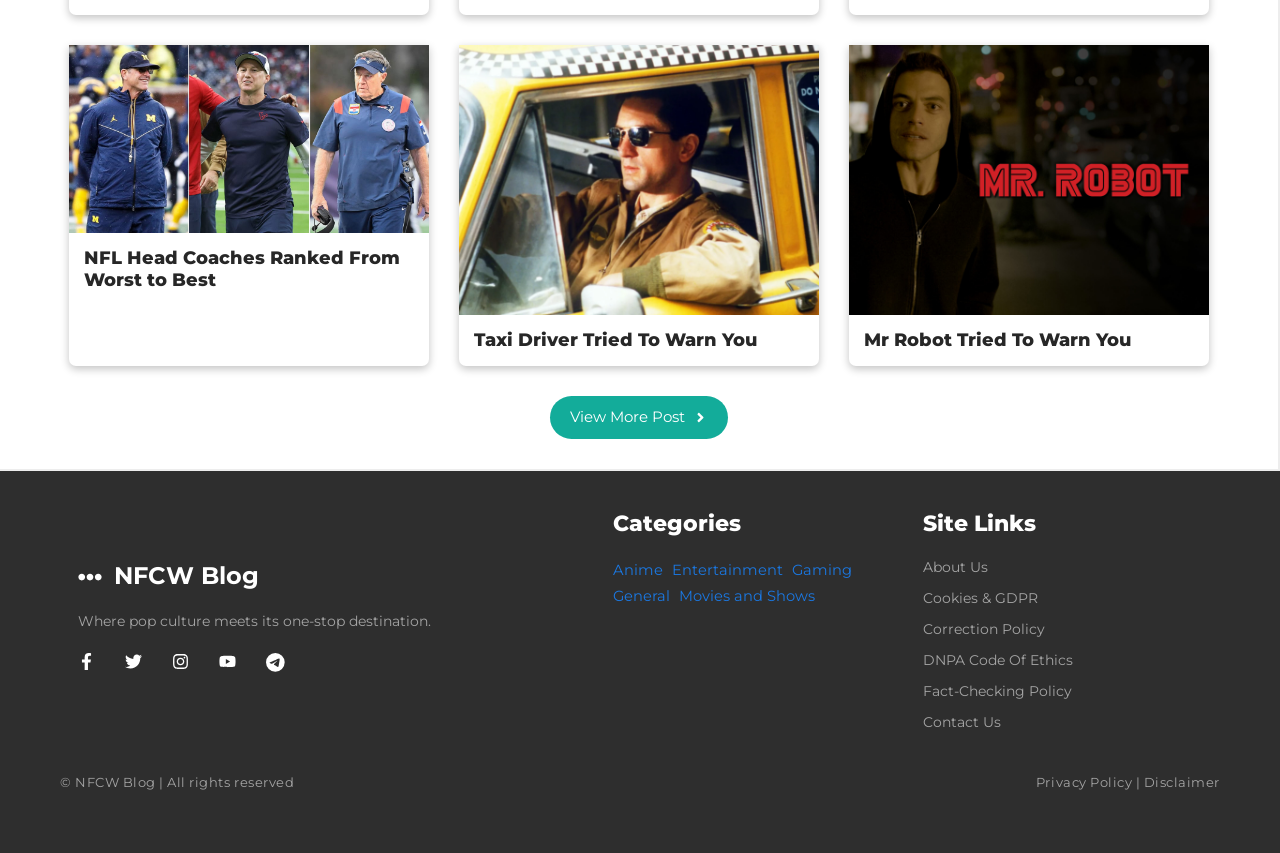Identify the bounding box coordinates of the region that should be clicked to execute the following instruction: "Browse Anime categories".

[0.479, 0.656, 0.518, 0.681]